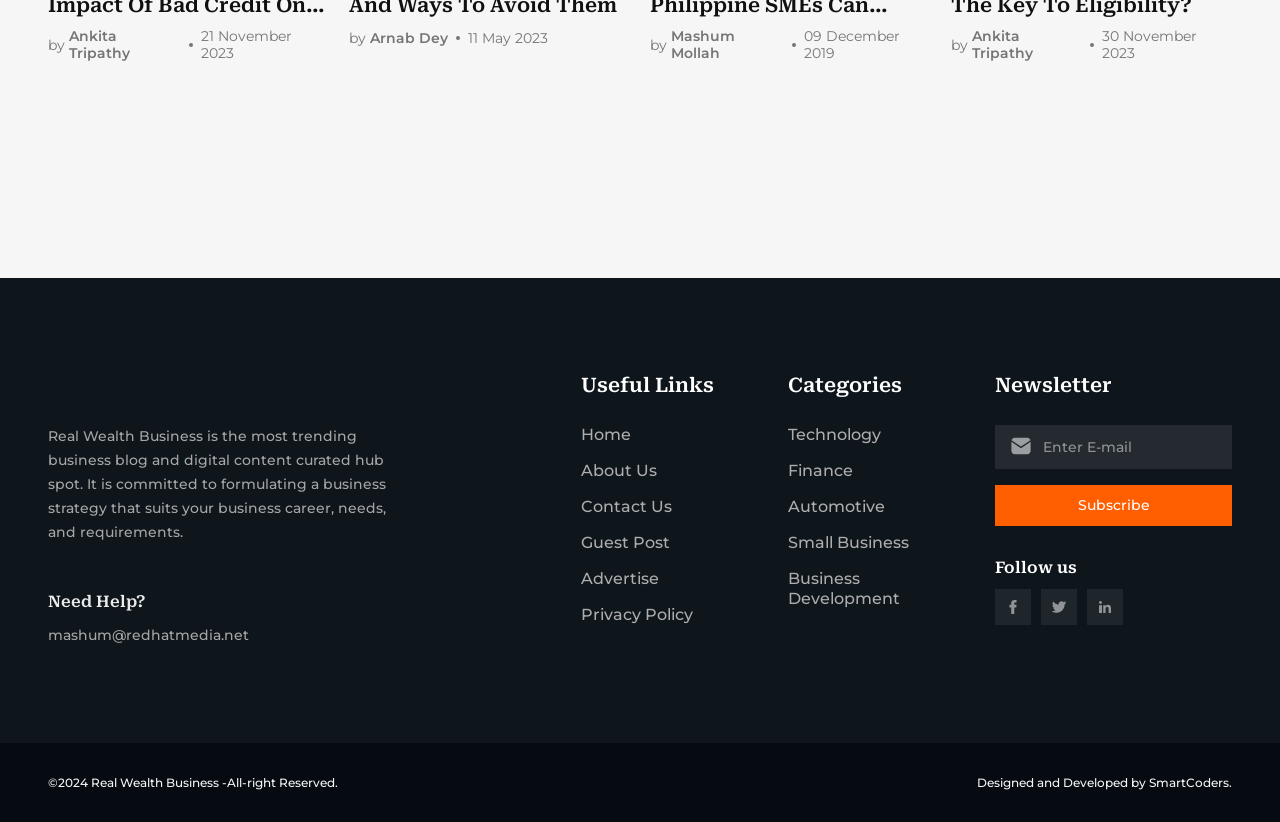Please determine the bounding box coordinates of the element's region to click in order to carry out the following instruction: "Contact us via email". The coordinates should be four float numbers between 0 and 1, i.e., [left, top, right, bottom].

[0.038, 0.762, 0.195, 0.783]